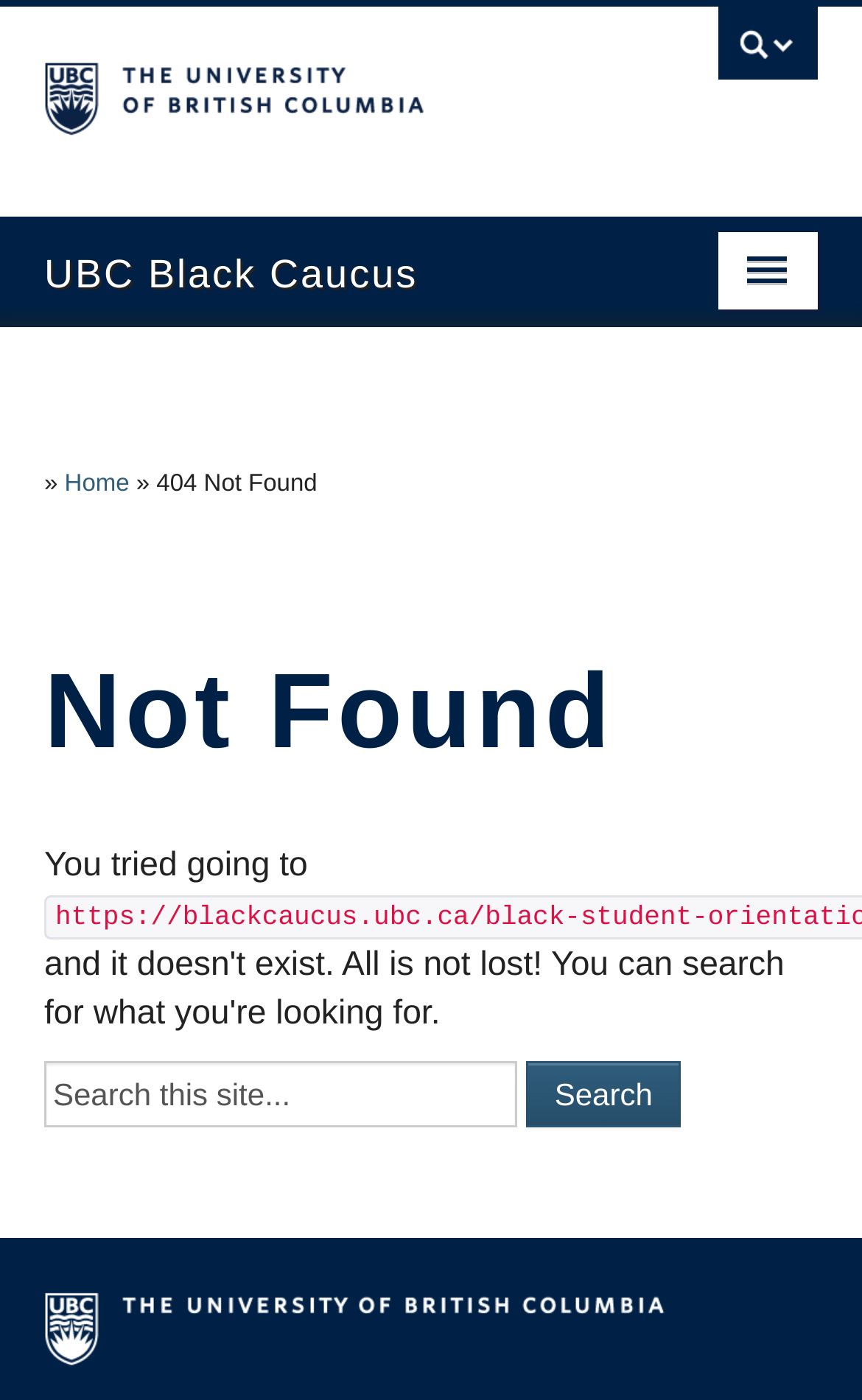Please analyze the image and give a detailed answer to the question:
What is the purpose of the button?

I found the answer by looking at the button element with the text 'Search' and its proximity to the search input field, indicating that it is used to initiate a search.